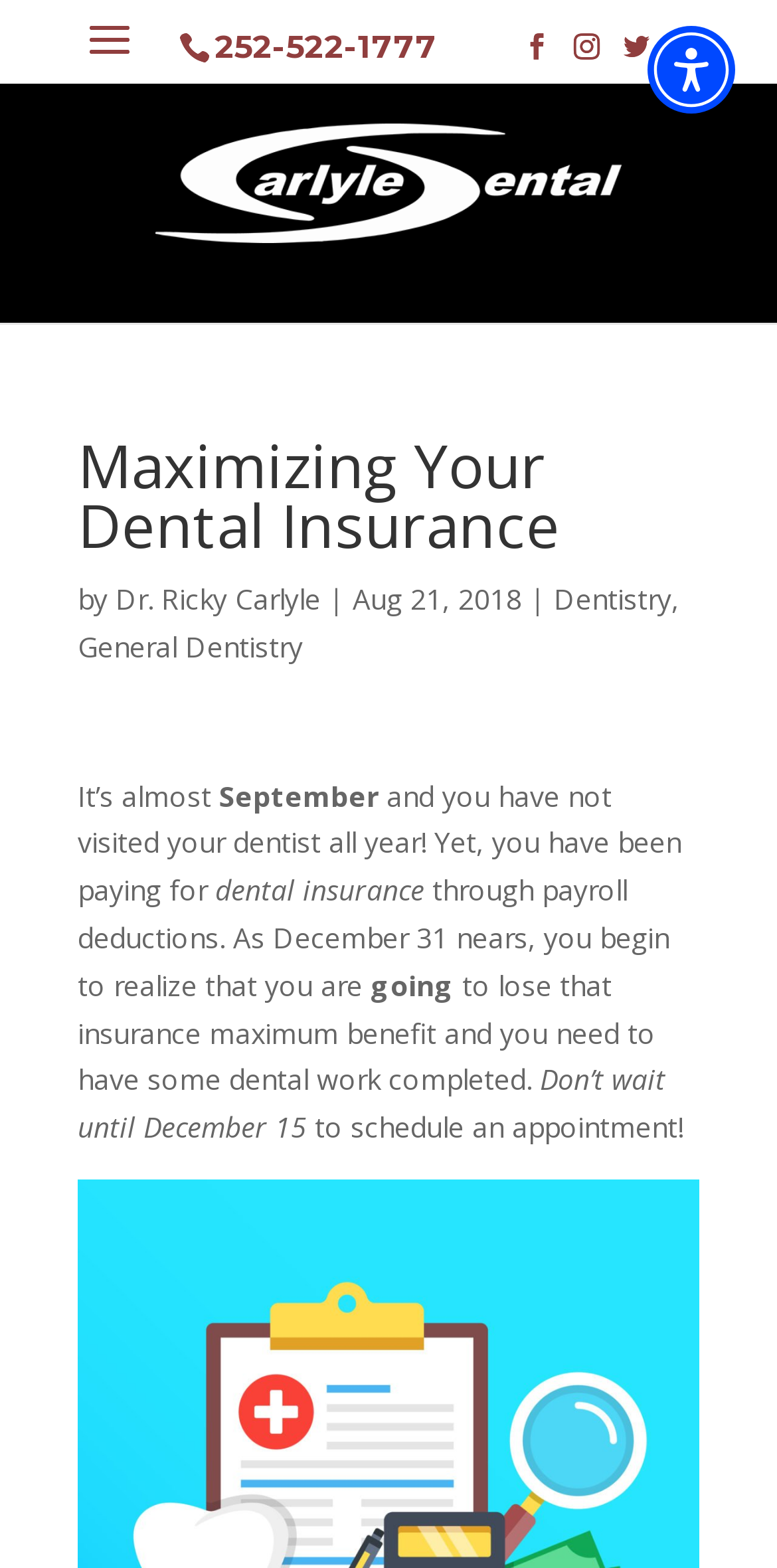Find the bounding box coordinates of the clickable area required to complete the following action: "Learn about general dentistry".

[0.1, 0.4, 0.39, 0.424]